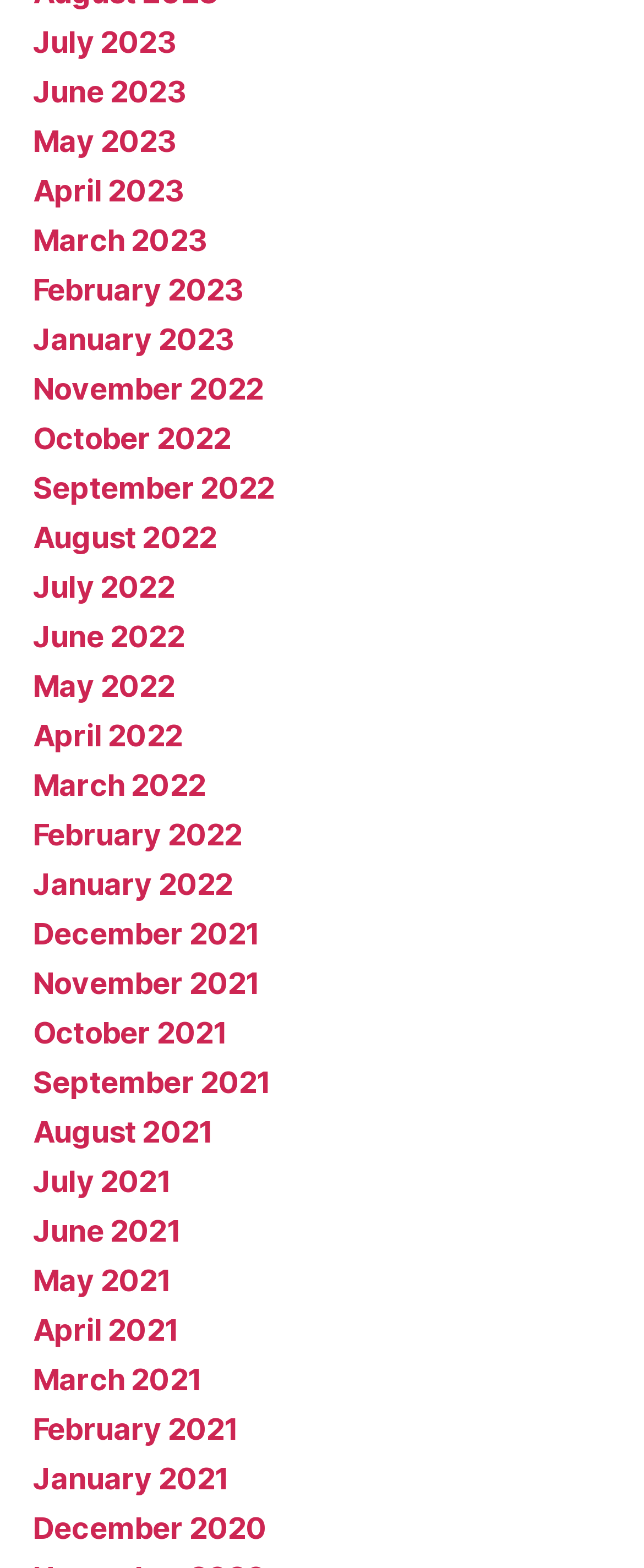Give a one-word or short phrase answer to the question: 
What is the latest month listed on the webpage?

July 2023